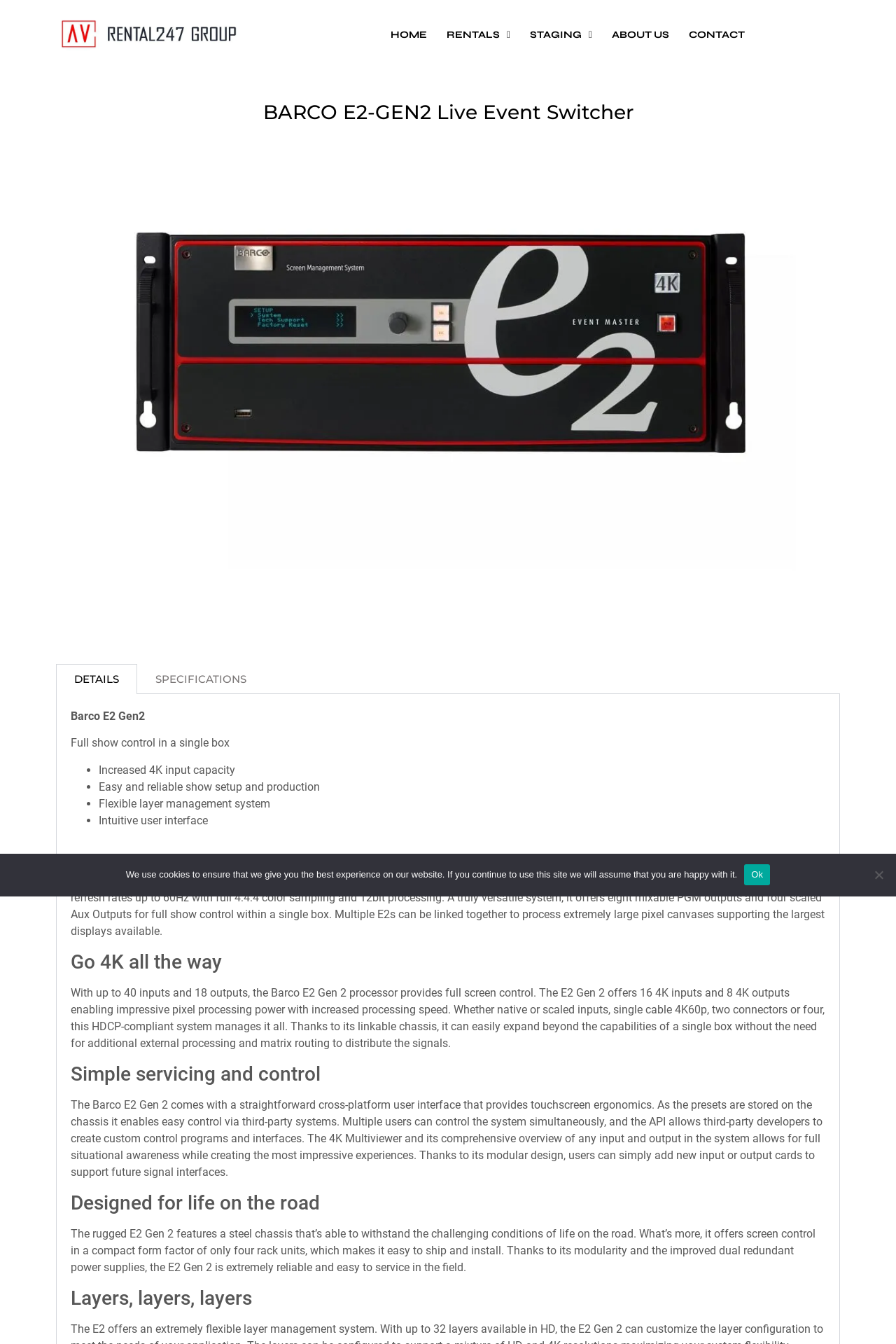Generate a comprehensive caption for the webpage you are viewing.

The webpage is about the Barco E2 Gen 2 Live Event Switcher Rental in Barcelona, Spain. At the top, there are five links: an empty link, HOME, RENTALS, STAGING, and ABOUT US, followed by CONTACT. Below these links, there is a heading that reads "BARCO E2-GEN2 Live Event Switcher". 

Underneath the heading, there is a tab list with two tabs: DETAILS and SPECIFICATIONS. The DETAILS tab is currently selected and expanded. Within the SPECIFICATIONS tab, there are several sections of text describing the features and capabilities of the Barco E2 Gen 2. 

The first section describes the device's ability to provide full show control in a single box, with increased 4K input capacity, easy and reliable show setup and production, flexible layer management system, and an intuitive user interface. 

The next section explains the device's superior image quality, exceptional input and output density, great expandability, and durability, supporting native 4K input and output. 

Following this, there are four sections with headings: "Go 4K all the way", "Simple servicing and control", "Designed for life on the road", and "Layers, layers, layers". These sections provide more details about the device's capabilities, user interface, reliability, and layer management system. 

At the bottom of the page, there is a cookie notice dialog with a message about the website's use of cookies and options to accept or decline.